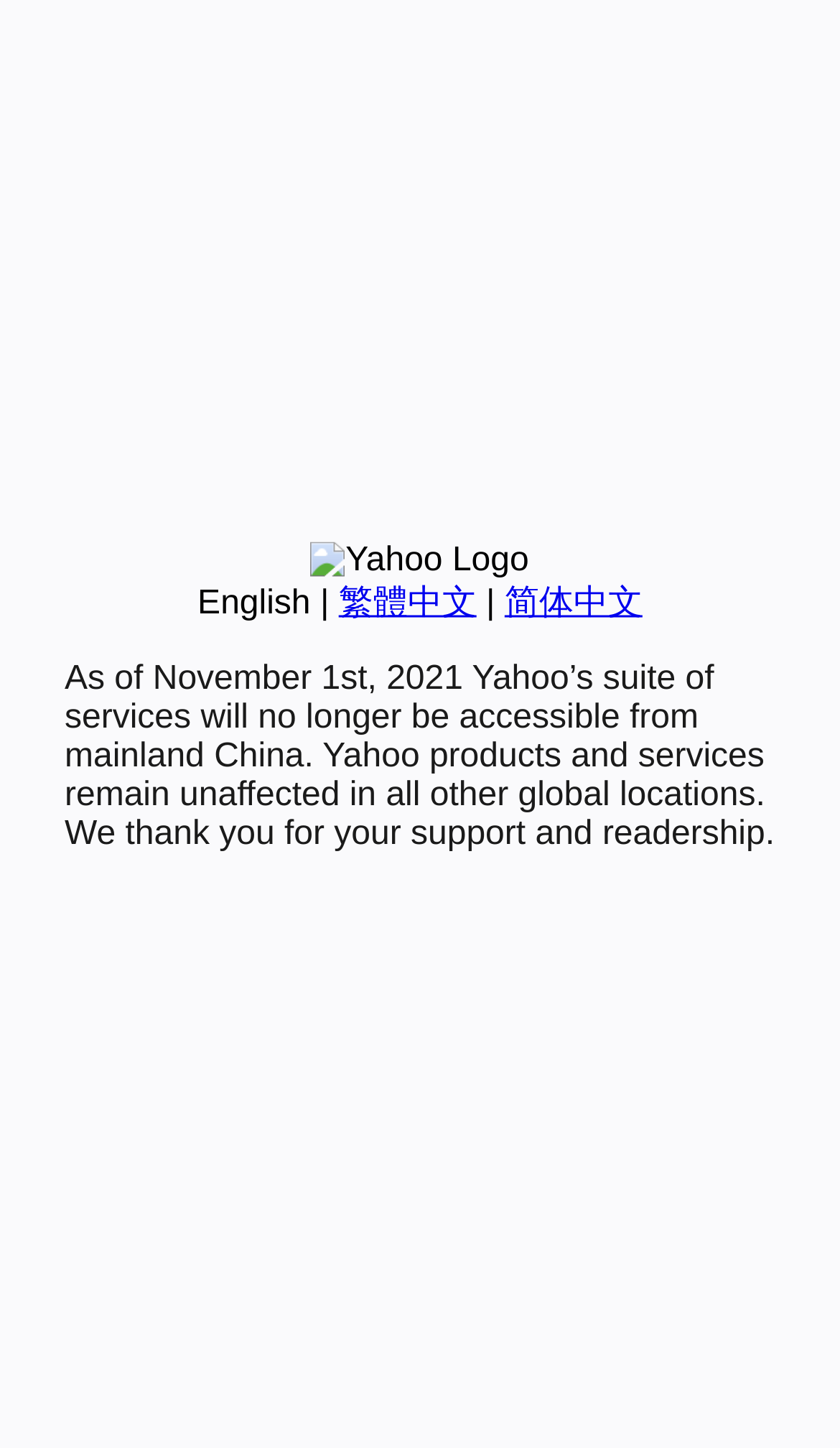Using the element description 繁體中文, predict the bounding box coordinates for the UI element. Provide the coordinates in (top-left x, top-left y, bottom-right x, bottom-right y) format with values ranging from 0 to 1.

[0.403, 0.404, 0.567, 0.429]